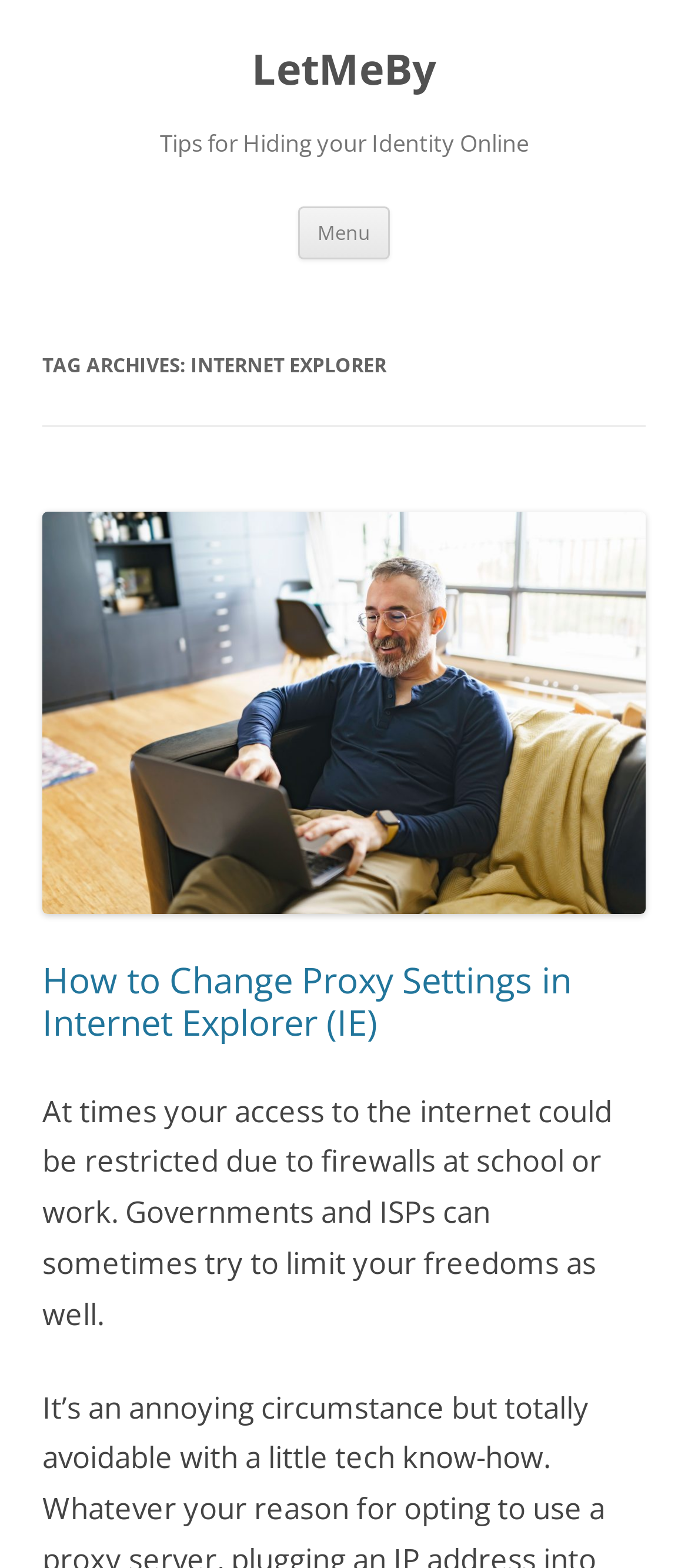Use a single word or phrase to answer the question: What is the purpose of the webpage?

Hiding online identity